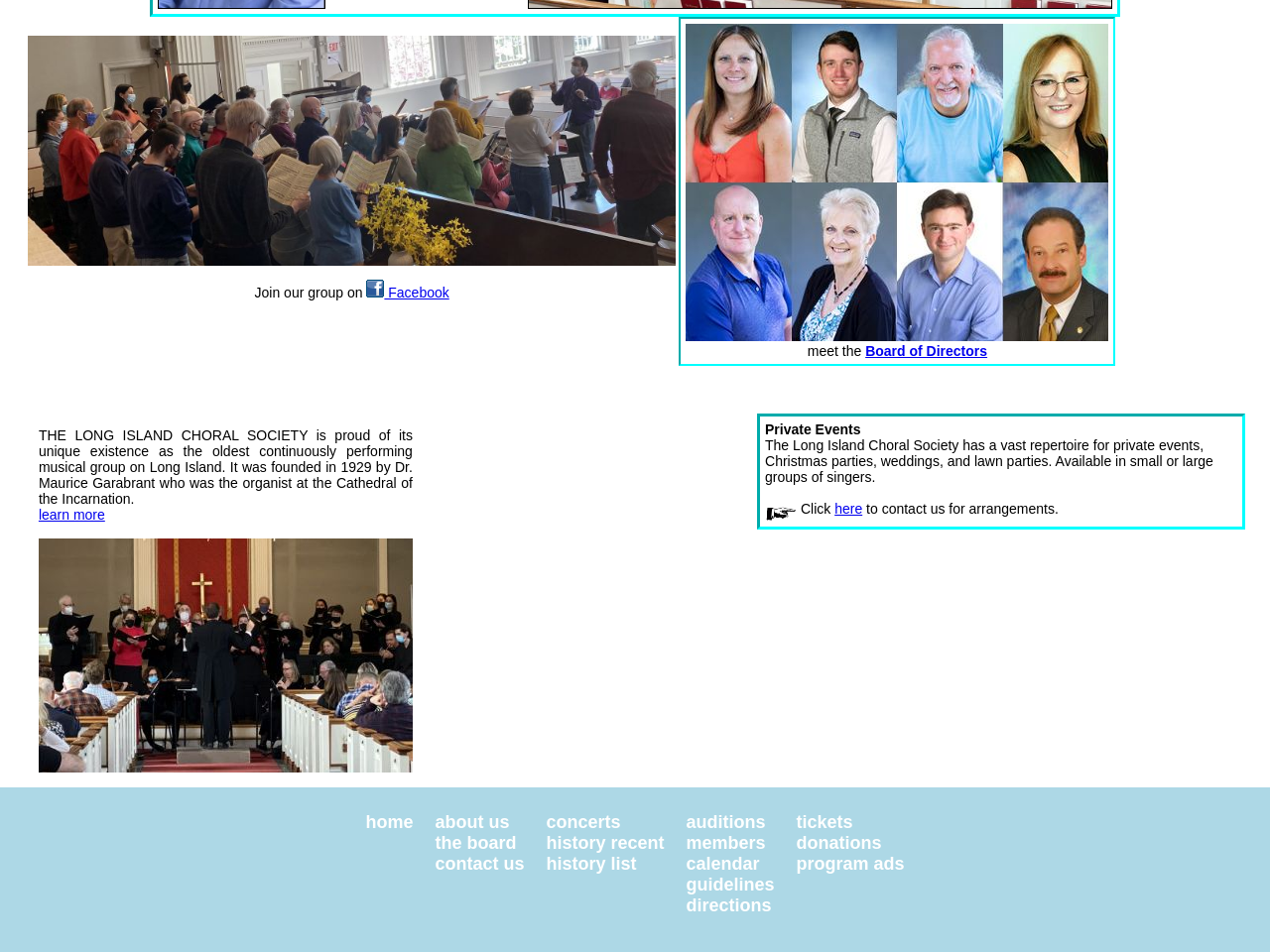What is the name of the choral society?
Respond with a short answer, either a single word or a phrase, based on the image.

The Long Island Choral Society